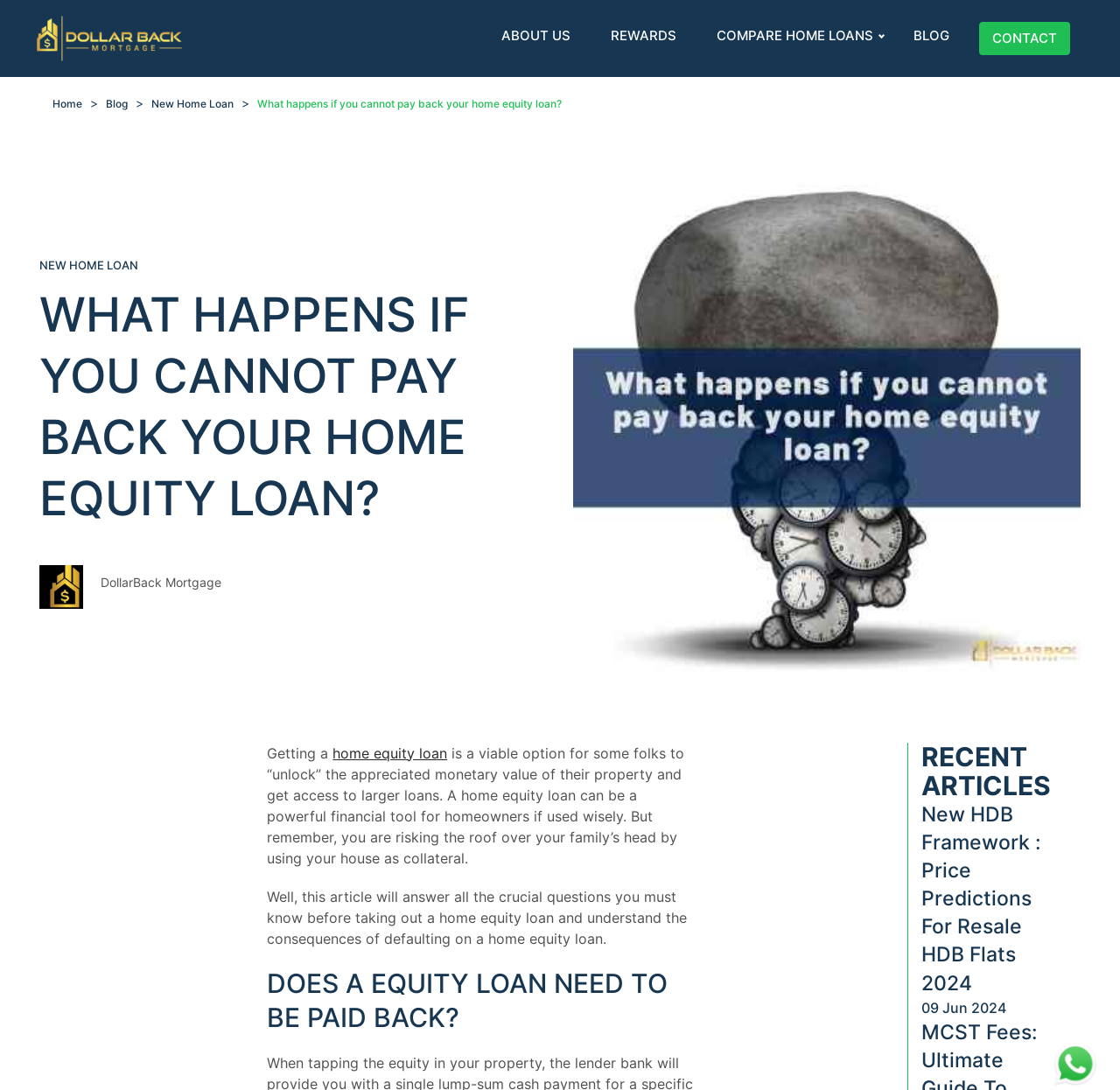Determine the title of the webpage and give its text content.

WHAT HAPPENS IF YOU CANNOT PAY BACK YOUR HOME EQUITY LOAN?
